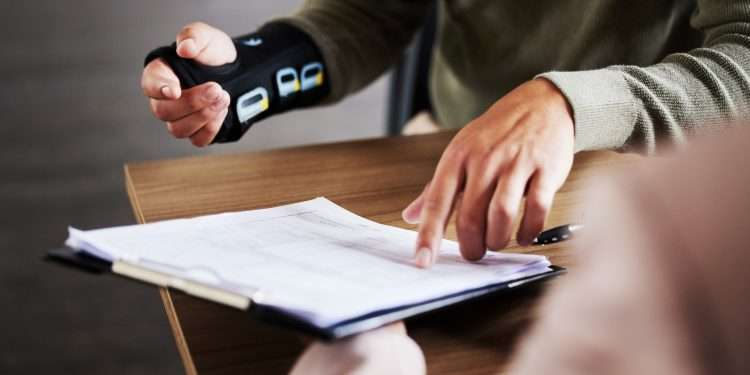Please study the image and answer the question comprehensively:
What are the two individuals pointing at?

Both individuals are pointing at a document laid out on the table, which appears to contain printed lines and forms, possibly indicating details pertinent to their situation, such as information related to short-term disability insurance.